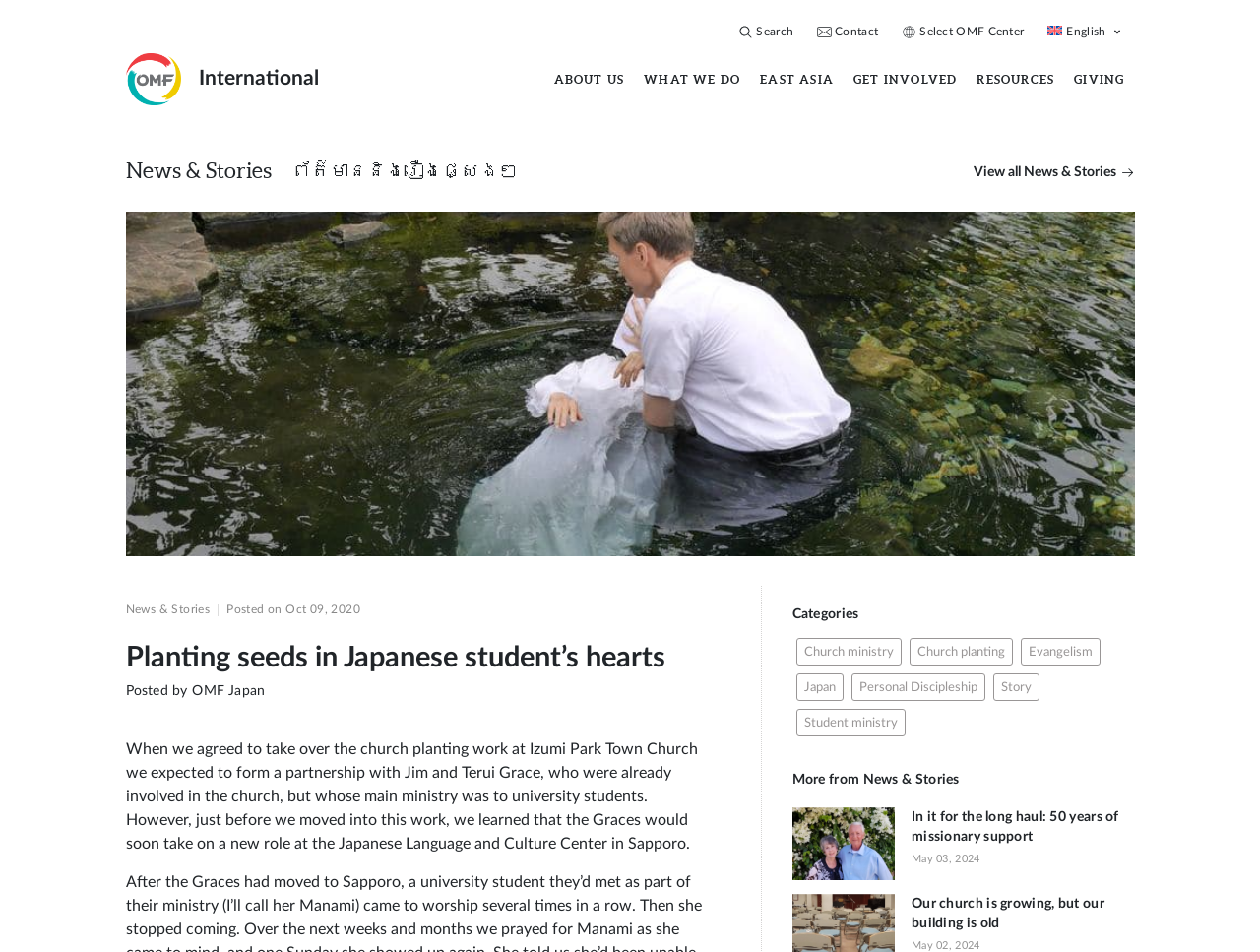Can you extract the primary headline text from the webpage?

Planting seeds in Japanese student’s hearts